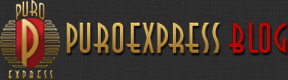What is the color of the background of the logo?
Using the image, give a concise answer in the form of a single word or short phrase.

Dark